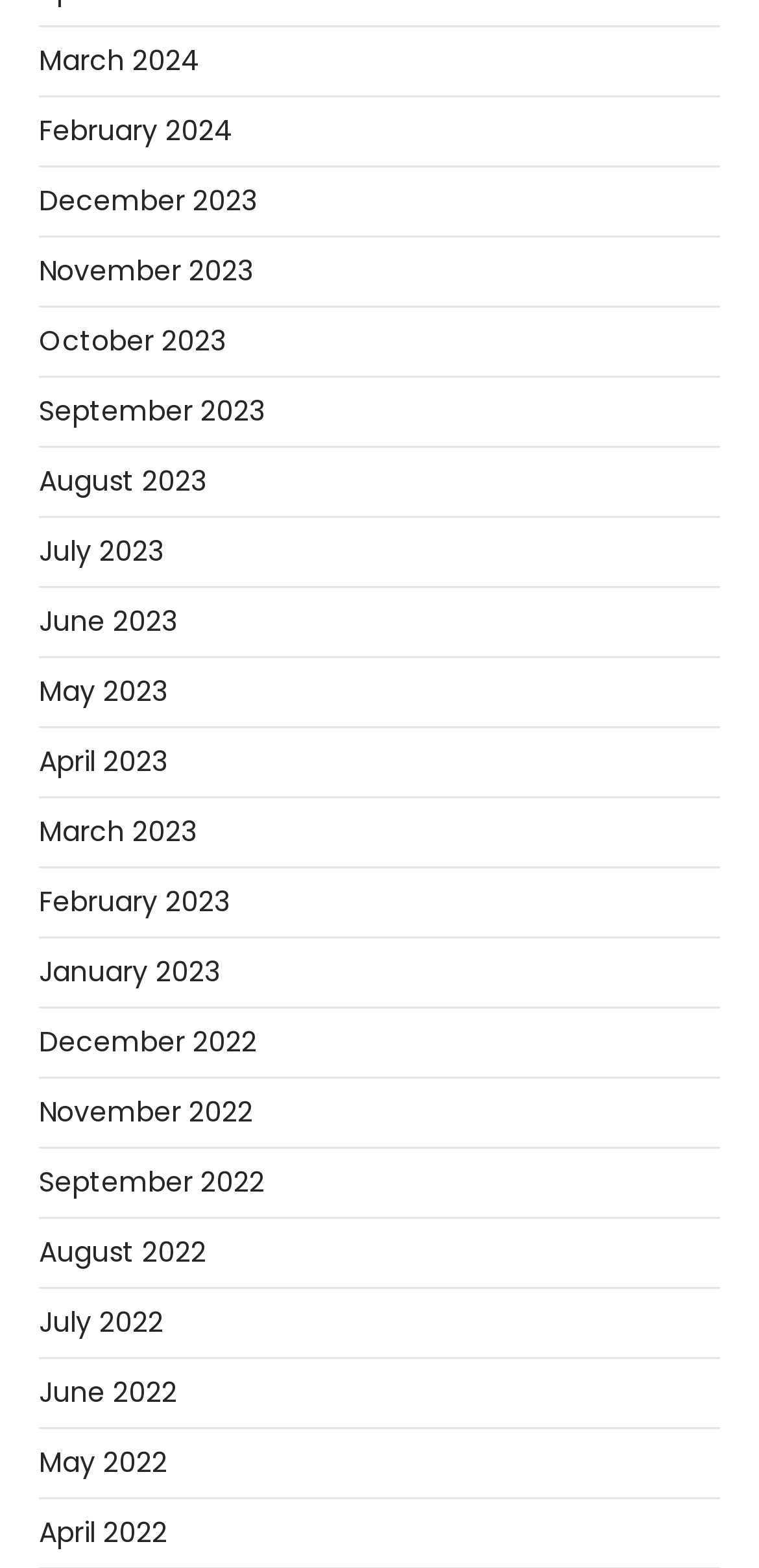Determine the bounding box coordinates of the element that should be clicked to execute the following command: "view March 2024".

[0.051, 0.026, 0.264, 0.051]